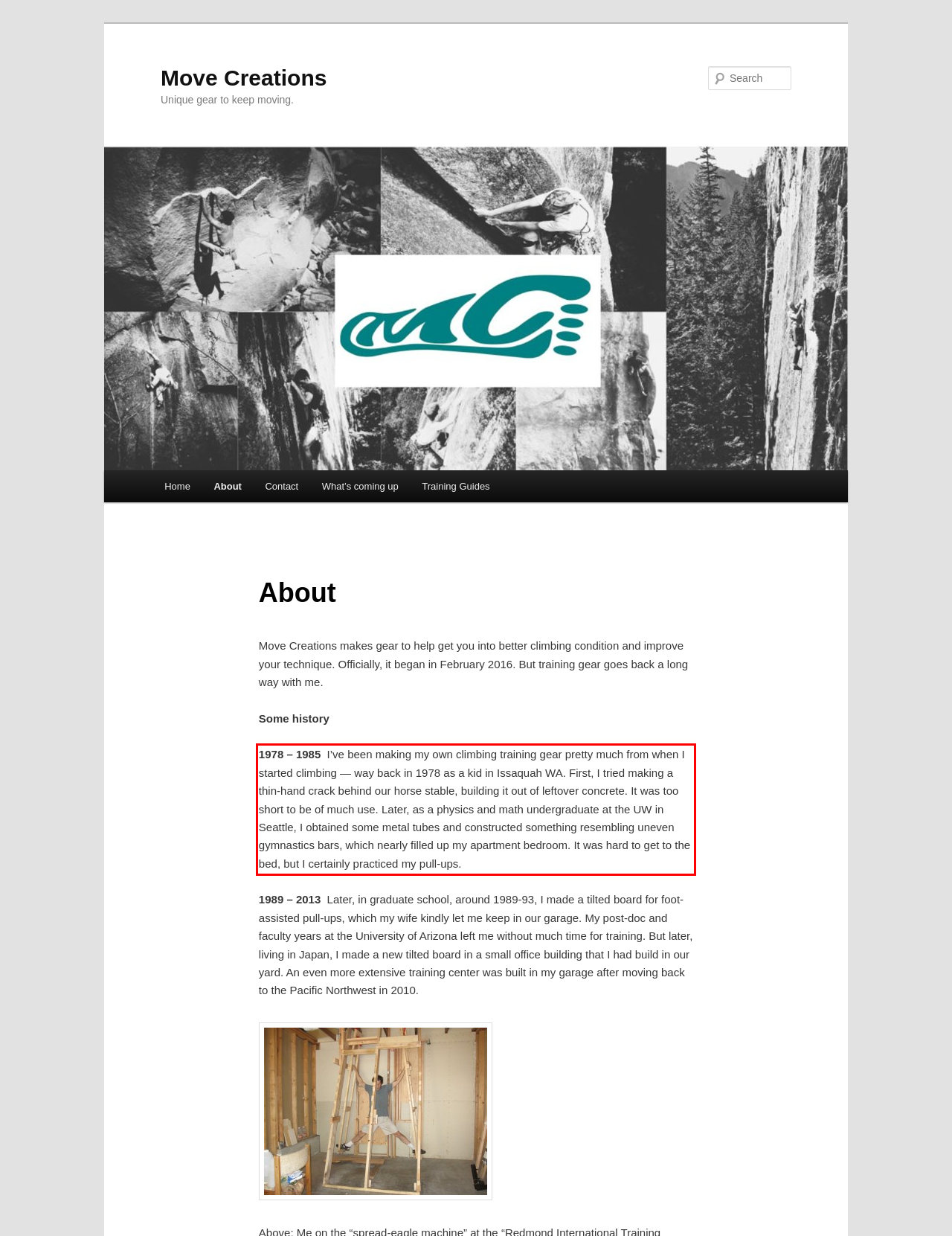You have a screenshot of a webpage where a UI element is enclosed in a red rectangle. Perform OCR to capture the text inside this red rectangle.

1978 – 1985 I’ve been making my own climbing training gear pretty much from when I started climbing — way back in 1978 as a kid in Issaquah WA. First, I tried making a thin-hand crack behind our horse stable, building it out of leftover concrete. It was too short to be of much use. Later, as a physics and math undergraduate at the UW in Seattle, I obtained some metal tubes and constructed something resembling uneven gymnastics bars, which nearly filled up my apartment bedroom. It was hard to get to the bed, but I certainly practiced my pull-ups.